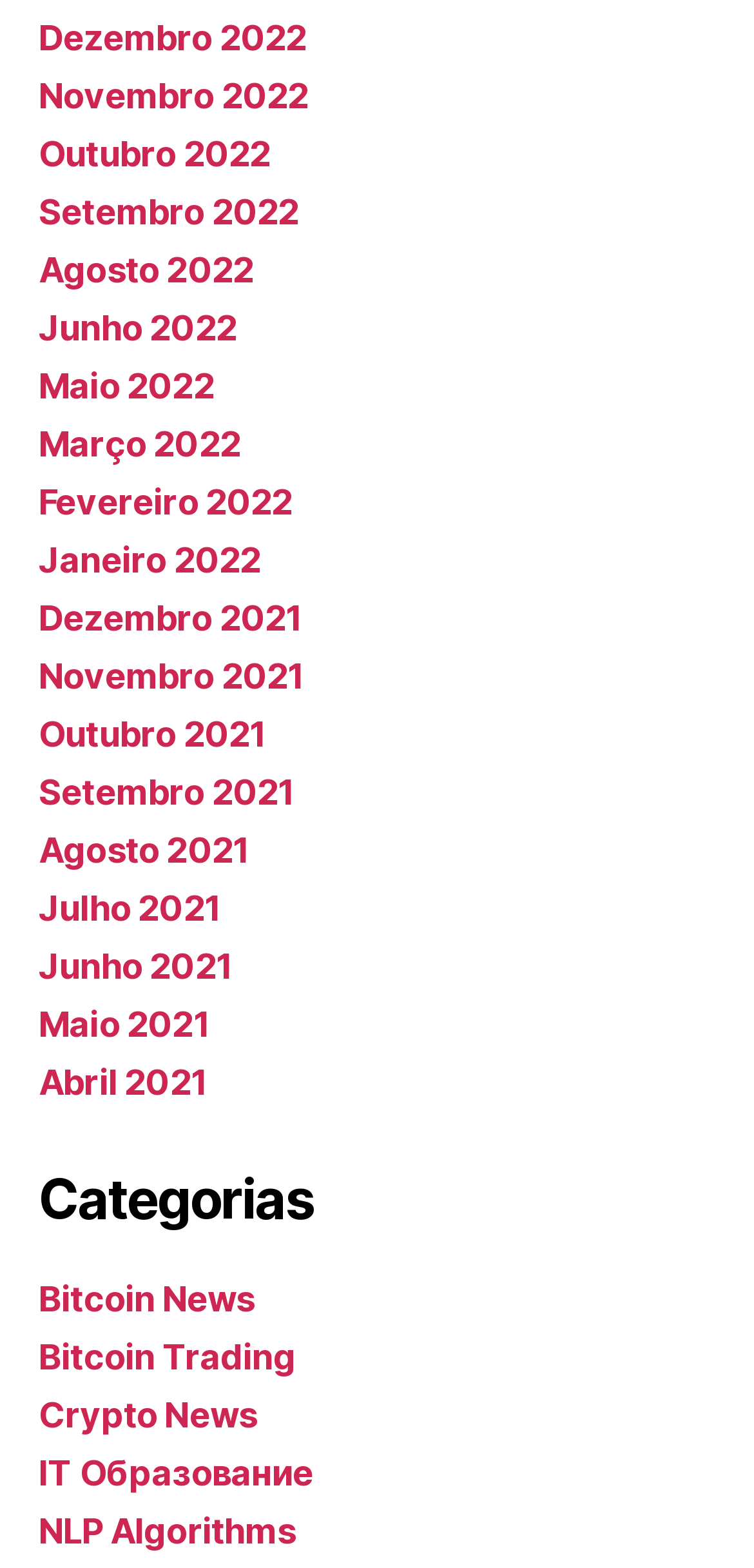Could you locate the bounding box coordinates for the section that should be clicked to accomplish this task: "Browse Bitcoin News".

[0.051, 0.816, 0.338, 0.842]